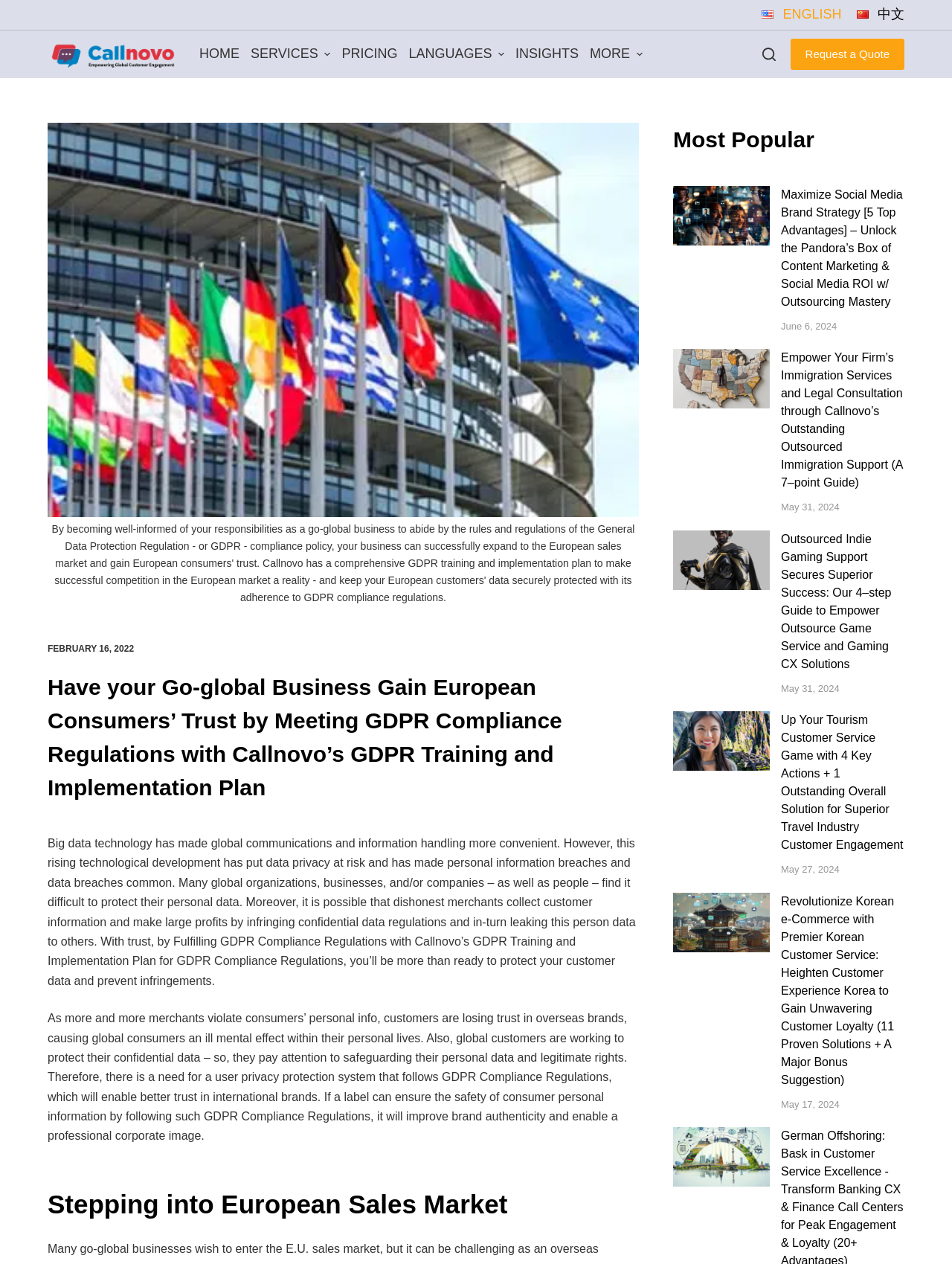Give a complete and precise description of the webpage's appearance.

This webpage is about GDPR compliance regulations and how Callnovo's training and implementation plan can help businesses gain European consumers' trust. At the top of the page, there is a navigation menu with several options, including "HOME", "SERVICES", "PRICING", "LANGUAGES", "INSIGHTS", and "MORE". Below the navigation menu, there is a search button and a link to request a quote.

The main content of the page is divided into several sections. The first section has a heading that explains the importance of GDPR compliance regulations and how Callnovo's plan can help businesses protect customer data and prevent infringements. Below the heading, there is a paragraph of text that discusses the risks of personal data breaches and the need for a user privacy protection system that follows GDPR compliance regulations.

The second section has a heading that says "Stepping into European Sales Market" and features several links to articles about social media brand strategy, outsourced immigration services, indie gaming support, tourism customer service, and Korean e-commerce customer service. Each link has a corresponding image and a brief summary of the article.

The page also has a section with a heading that says "Most Popular" and features several links to articles, each with a corresponding image and summary. The articles appear to be related to customer service and outsourcing in various industries.

Throughout the page, there are several images that illustrate the concepts being discussed, including a photo of a building in Europe with flags flying, a digital social media platform, a puzzle of the United States, a superhero character with a cape, a smiling Honduran female customer service representative, Seoul's skyline, and a bridge connecting Germany to global banking and financial sectors.